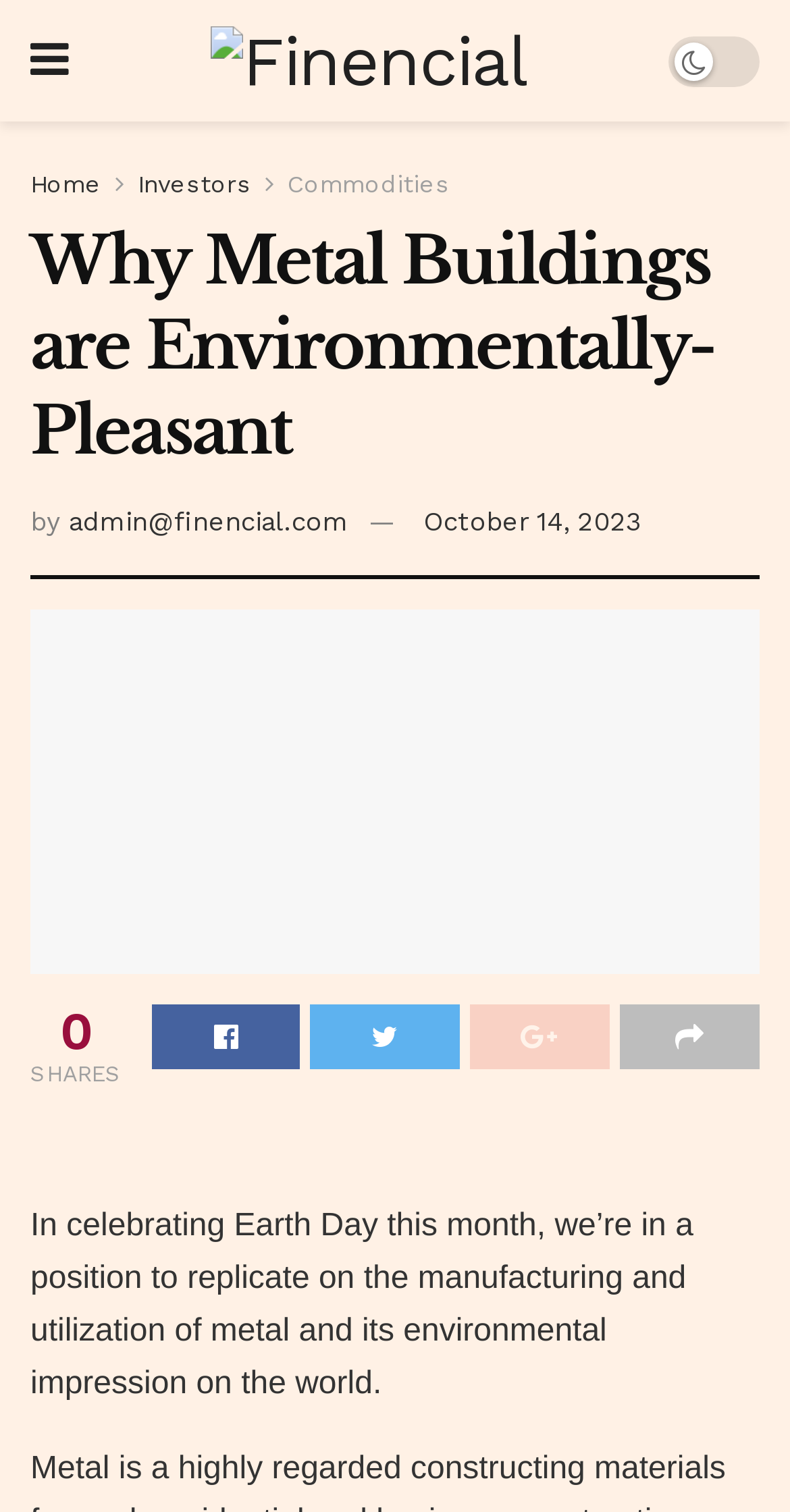Show the bounding box coordinates for the HTML element as described: "Share on Twitter".

[0.393, 0.665, 0.581, 0.708]